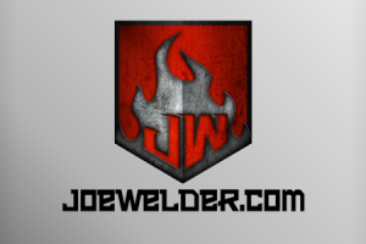Respond to the question below with a single word or phrase: What is the font style of the text 'JOEWELDER.COM'?

bold, industrial